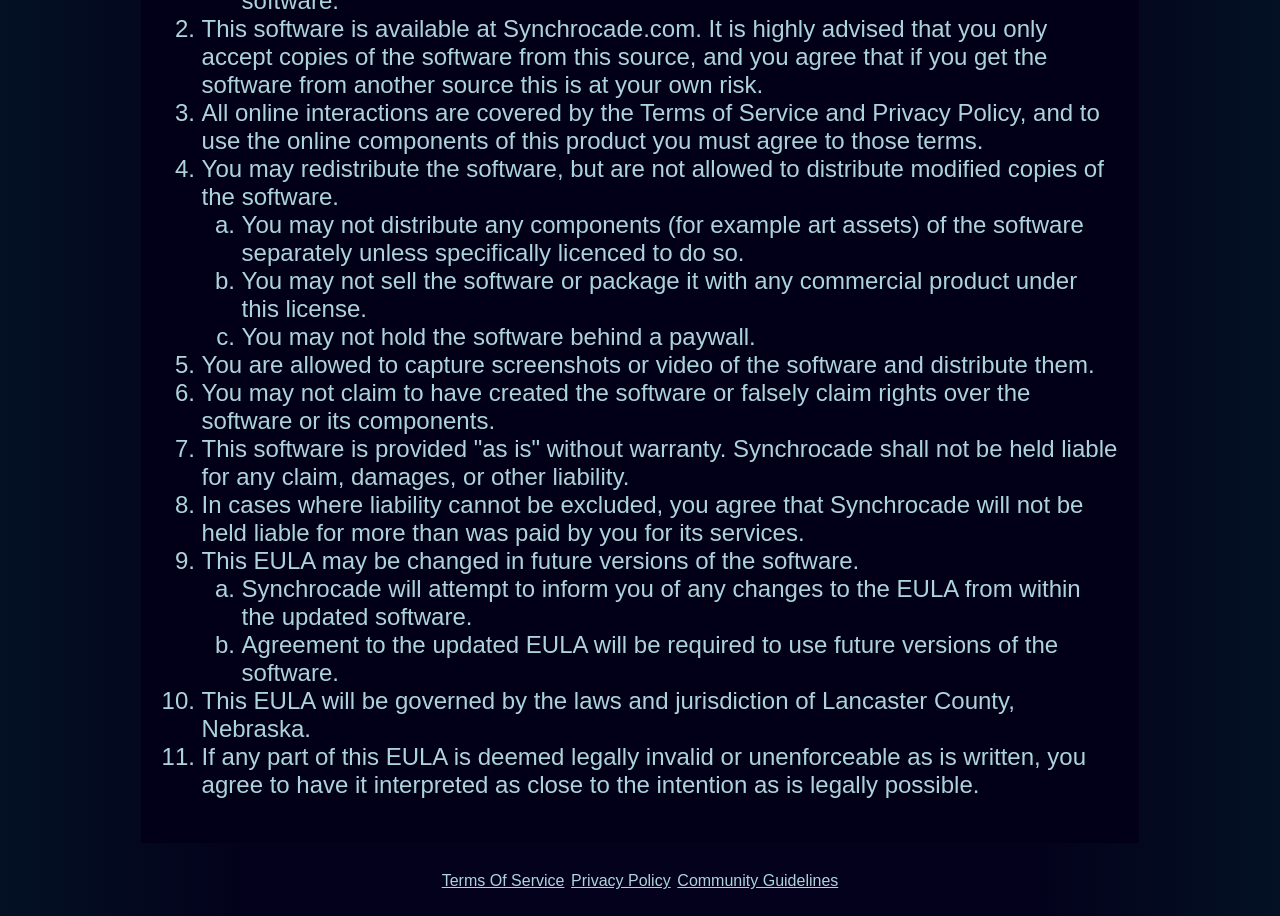Using the given element description, provide the bounding box coordinates (top-left x, top-left y, bottom-right x, bottom-right y) for the corresponding UI element in the screenshot: Community Guidelines

[0.529, 0.952, 0.655, 0.971]